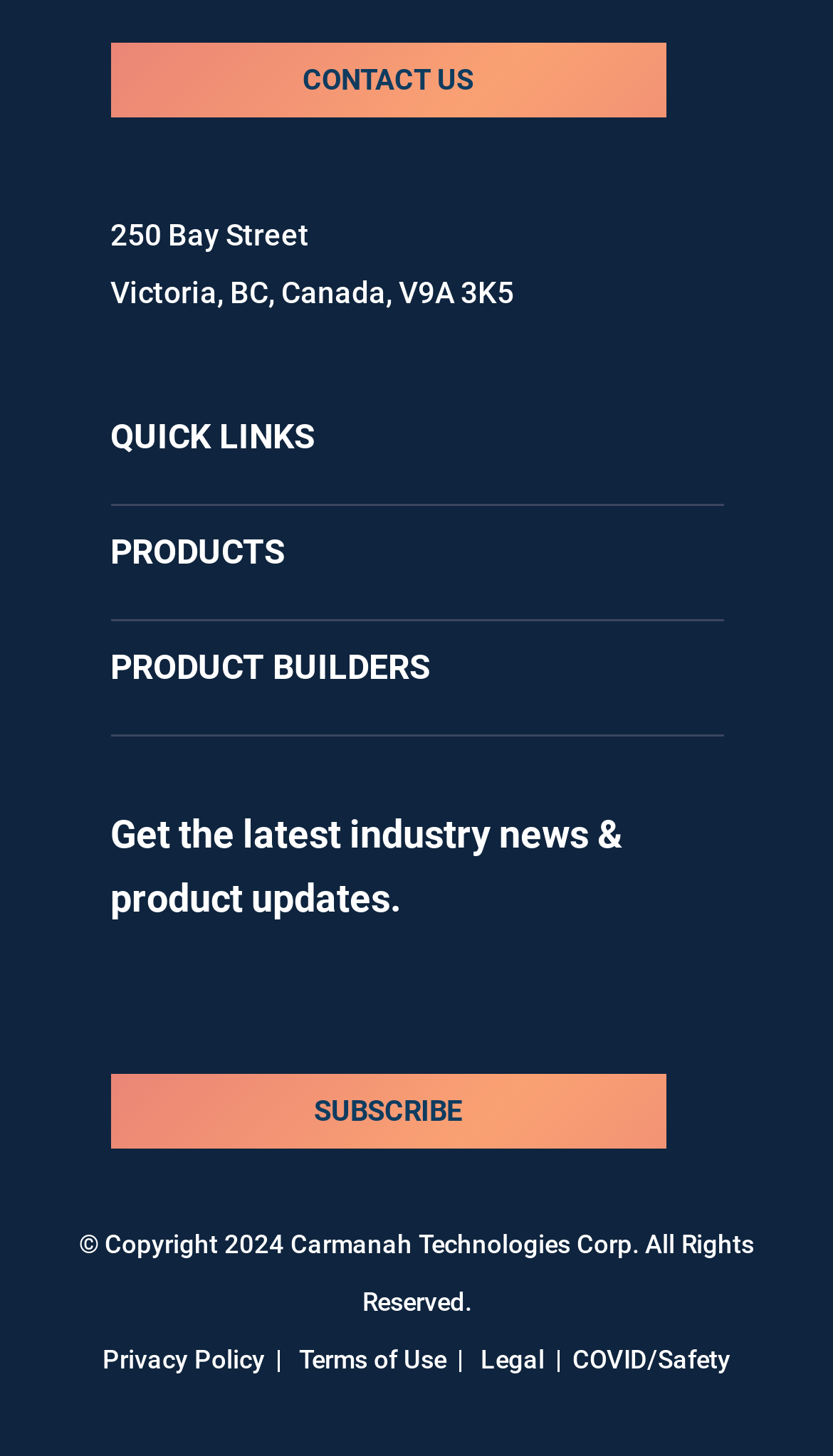What is the copyright year?
Refer to the image and give a detailed response to the question.

I found the copyright year by looking at the static text element at the bottom of the webpage. The text element contains the copyright symbol and the year '2024', indicating that the webpage's content is copyrighted until 2024.